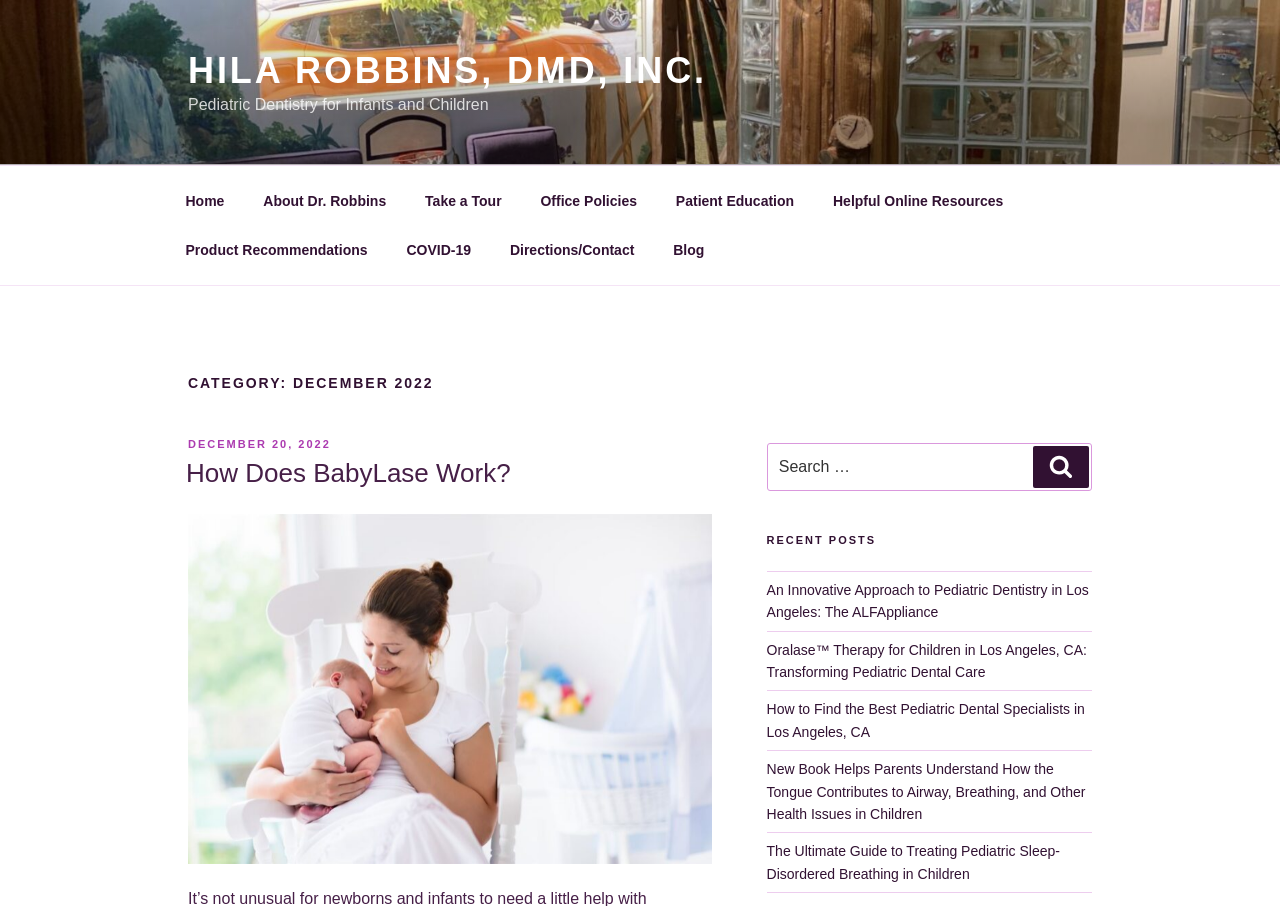Please determine the bounding box coordinates of the element to click in order to execute the following instruction: "View the 'Babylase Non Surgical Therapy Procedure in Los Angeles, CA' image". The coordinates should be four float numbers between 0 and 1, specified as [left, top, right, bottom].

[0.147, 0.568, 0.556, 0.953]